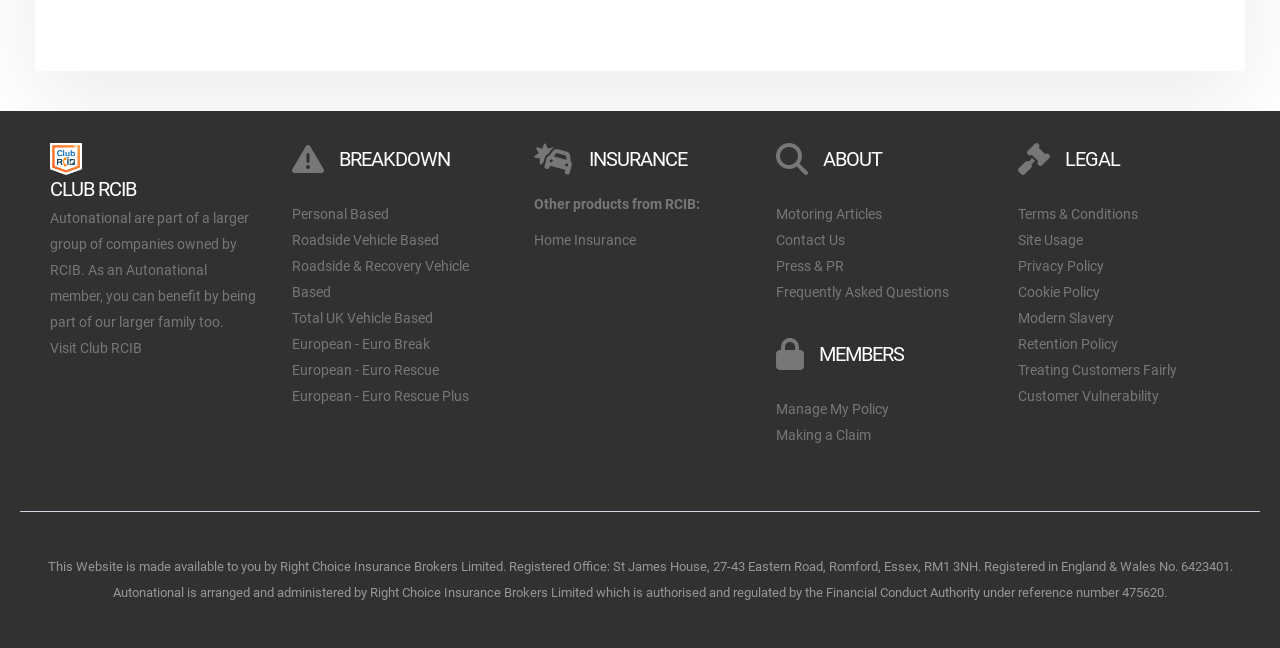Please identify the coordinates of the bounding box that should be clicked to fulfill this instruction: "Get breakdown information".

[0.265, 0.228, 0.394, 0.264]